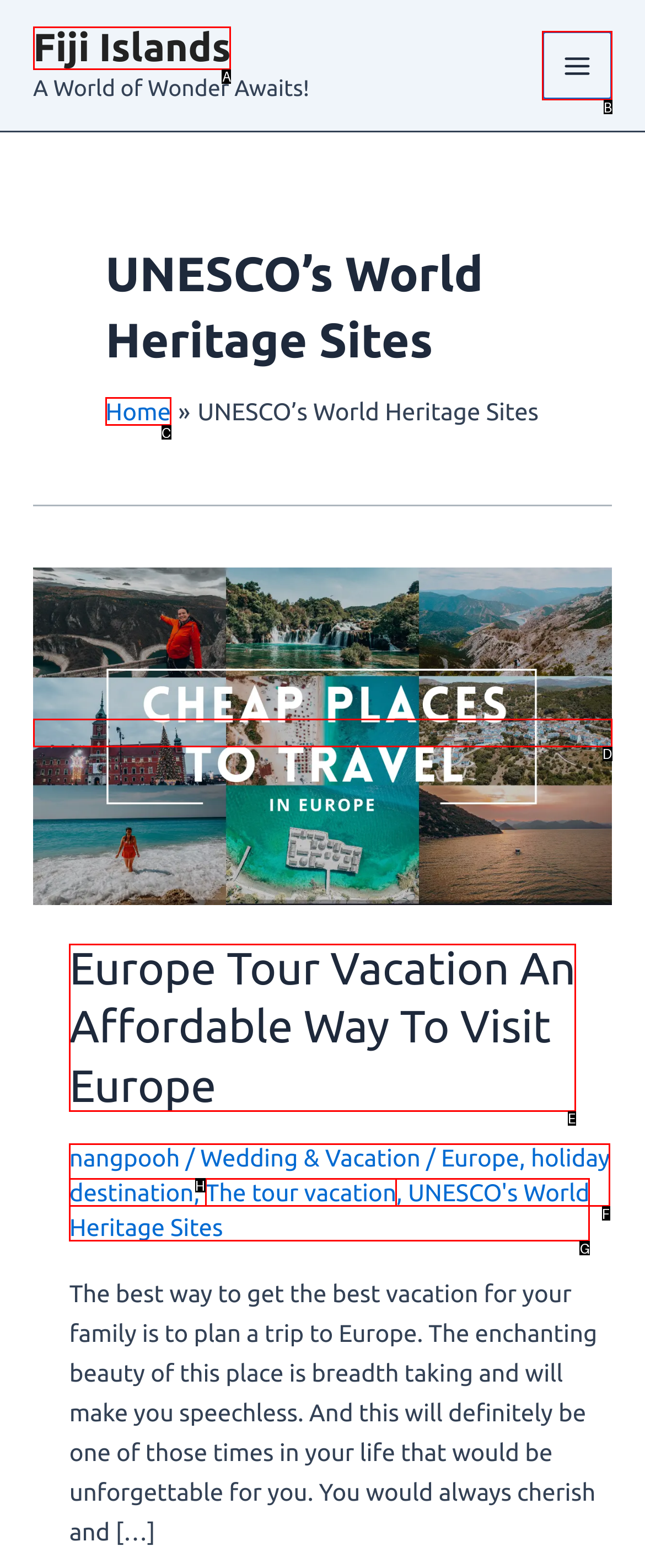Point out the specific HTML element to click to complete this task: Expand Main Menu Reply with the letter of the chosen option.

B